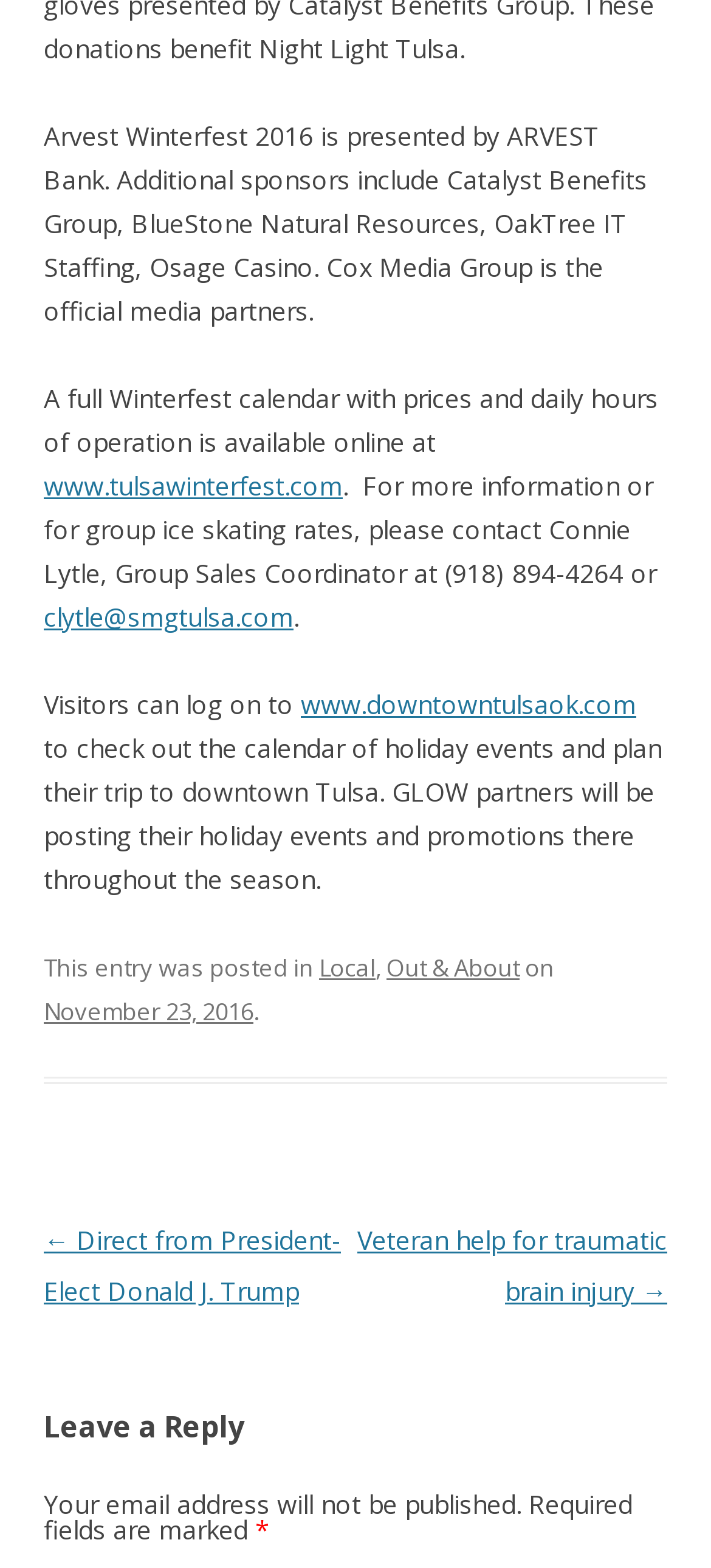Determine the bounding box coordinates of the clickable area required to perform the following instruction: "Collapse abstract". The coordinates should be represented as four float numbers between 0 and 1: [left, top, right, bottom].

None